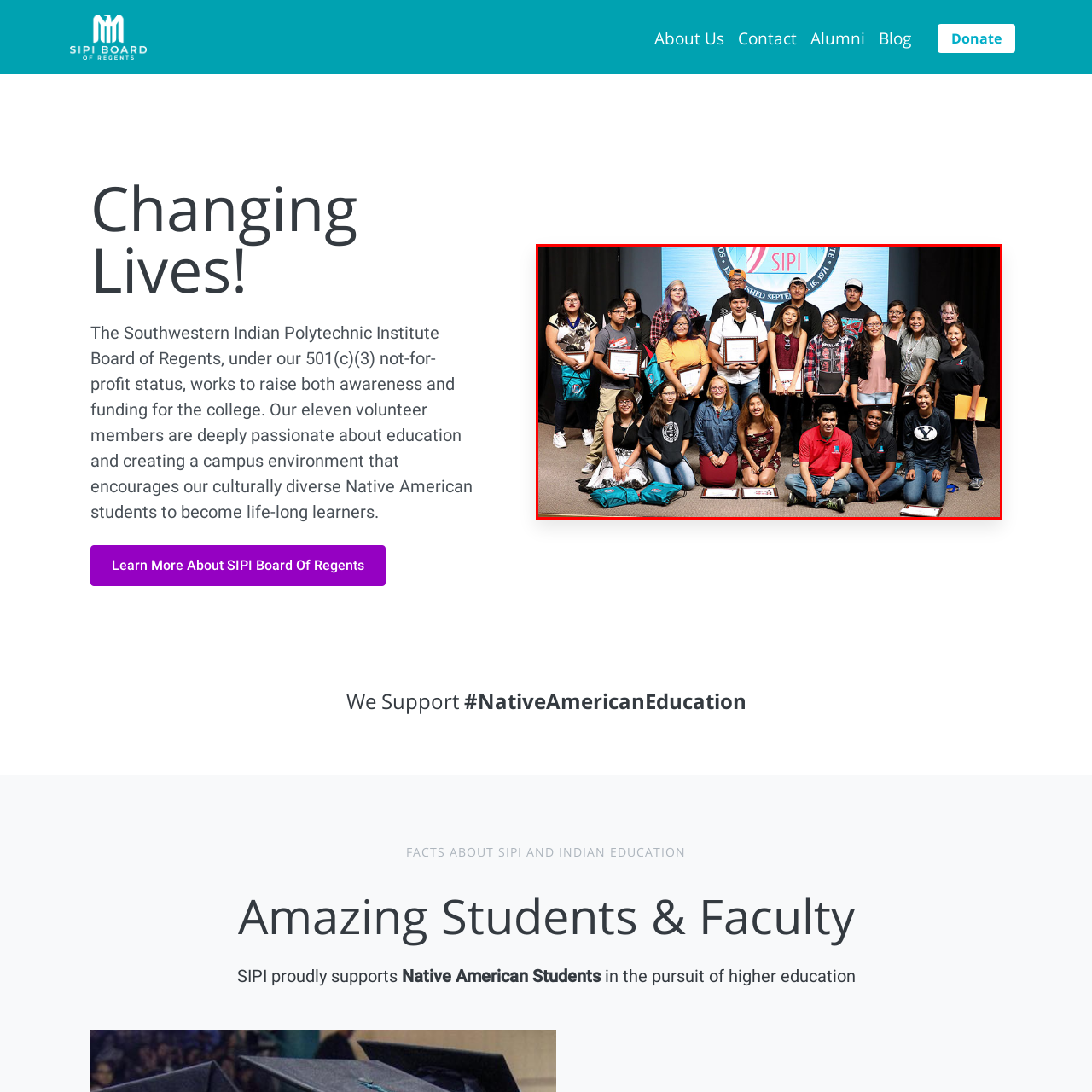Check the section outlined in red, What is displayed prominently in the background? Please reply with a single word or phrase.

SIPI logo